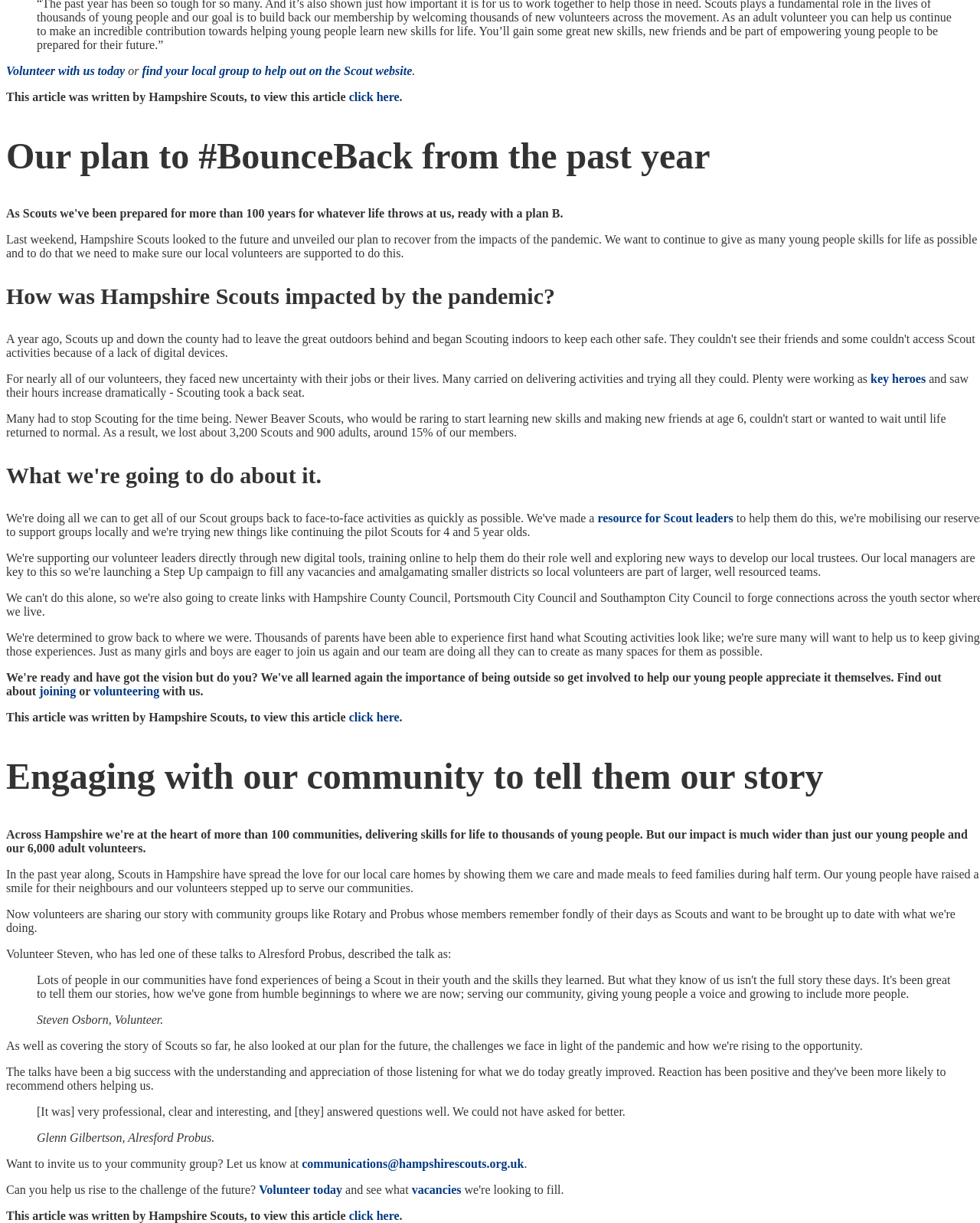Please specify the bounding box coordinates for the clickable region that will help you carry out the instruction: "View this article".

[0.356, 0.074, 0.407, 0.084]